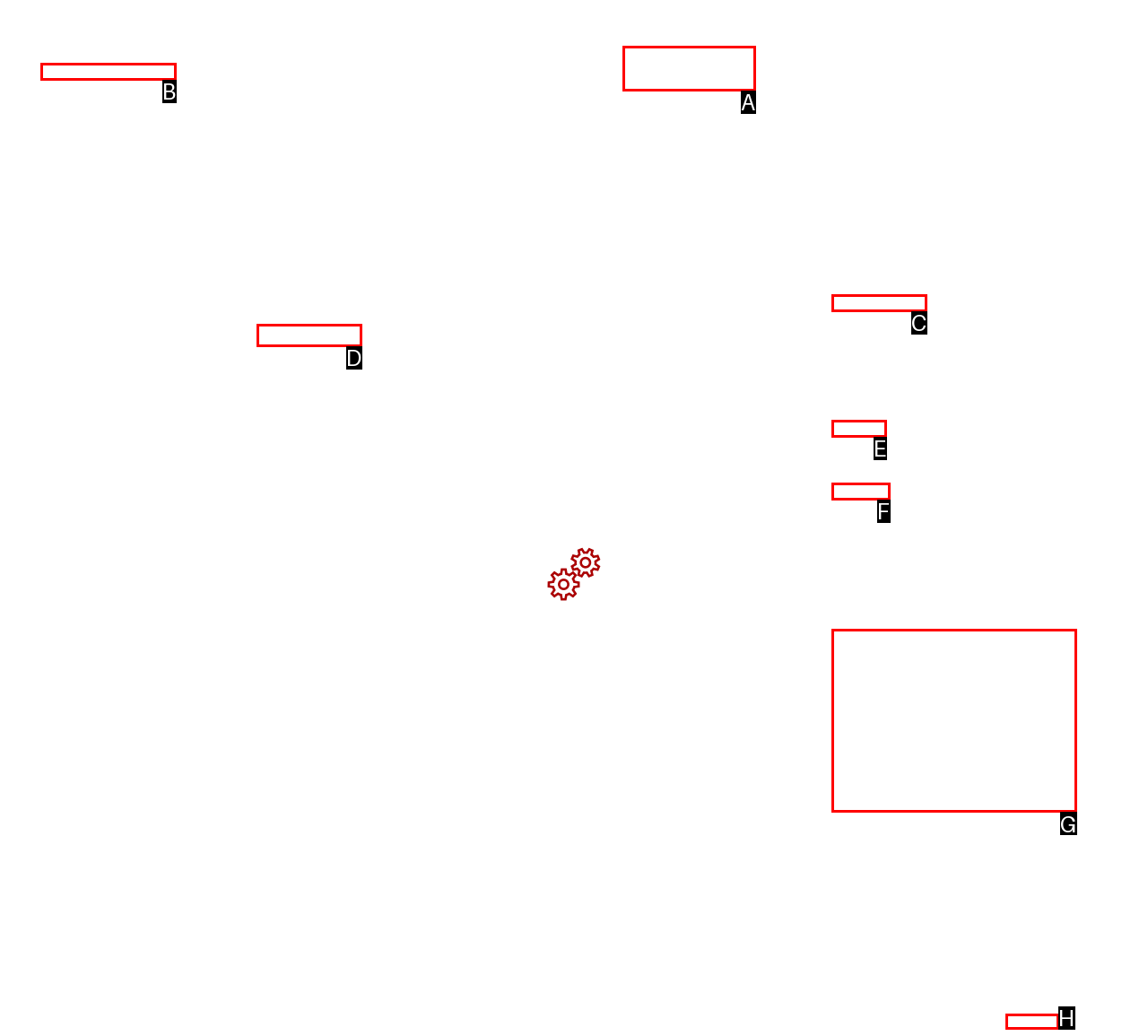From the description: parent_node: FOR SALE, select the HTML element that fits best. Reply with the letter of the appropriate option.

G